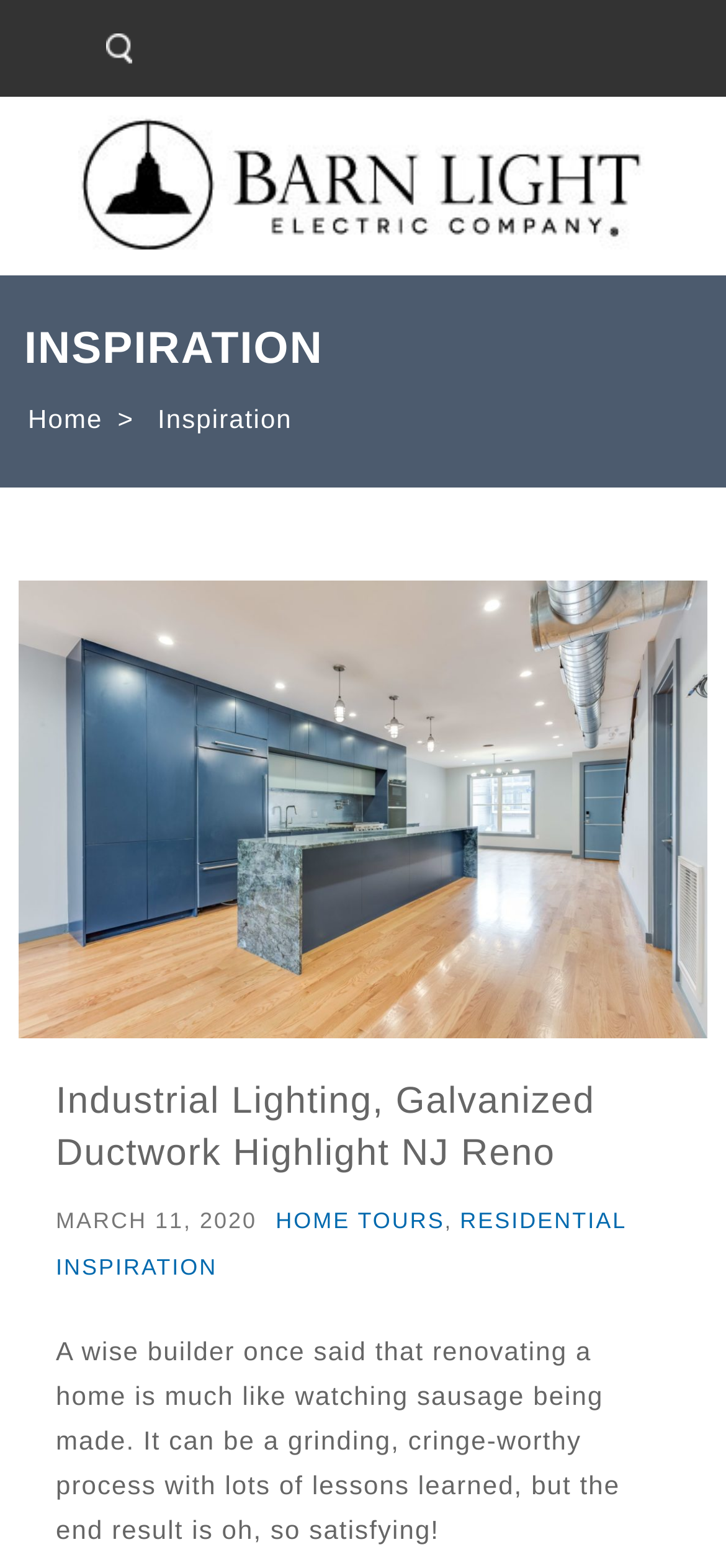What is the theme of the inspiration section? Refer to the image and provide a one-word or short phrase answer.

Residential inspiration